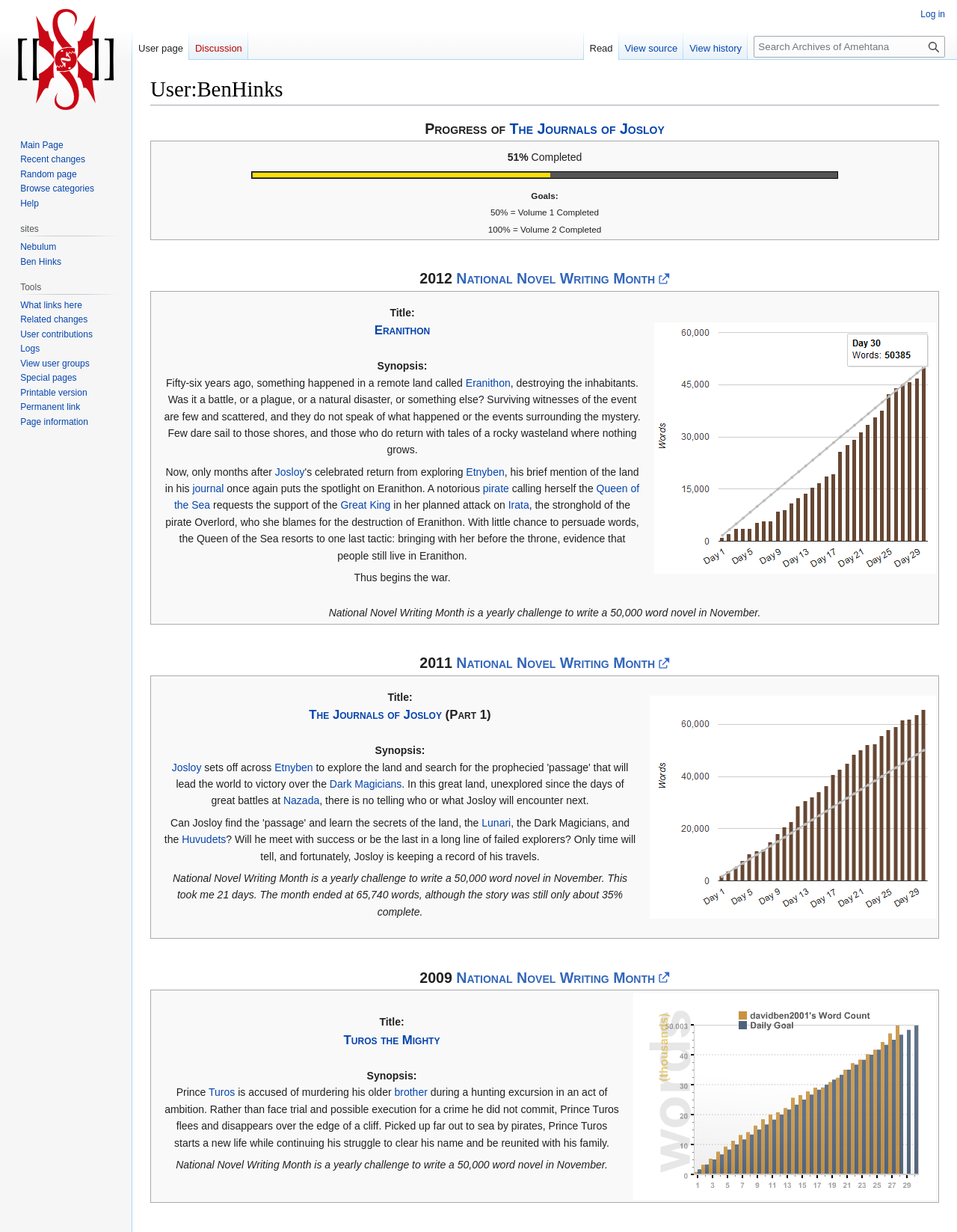Could you highlight the region that needs to be clicked to execute the instruction: "Explore Turos the Mighty"?

[0.359, 0.838, 0.46, 0.85]